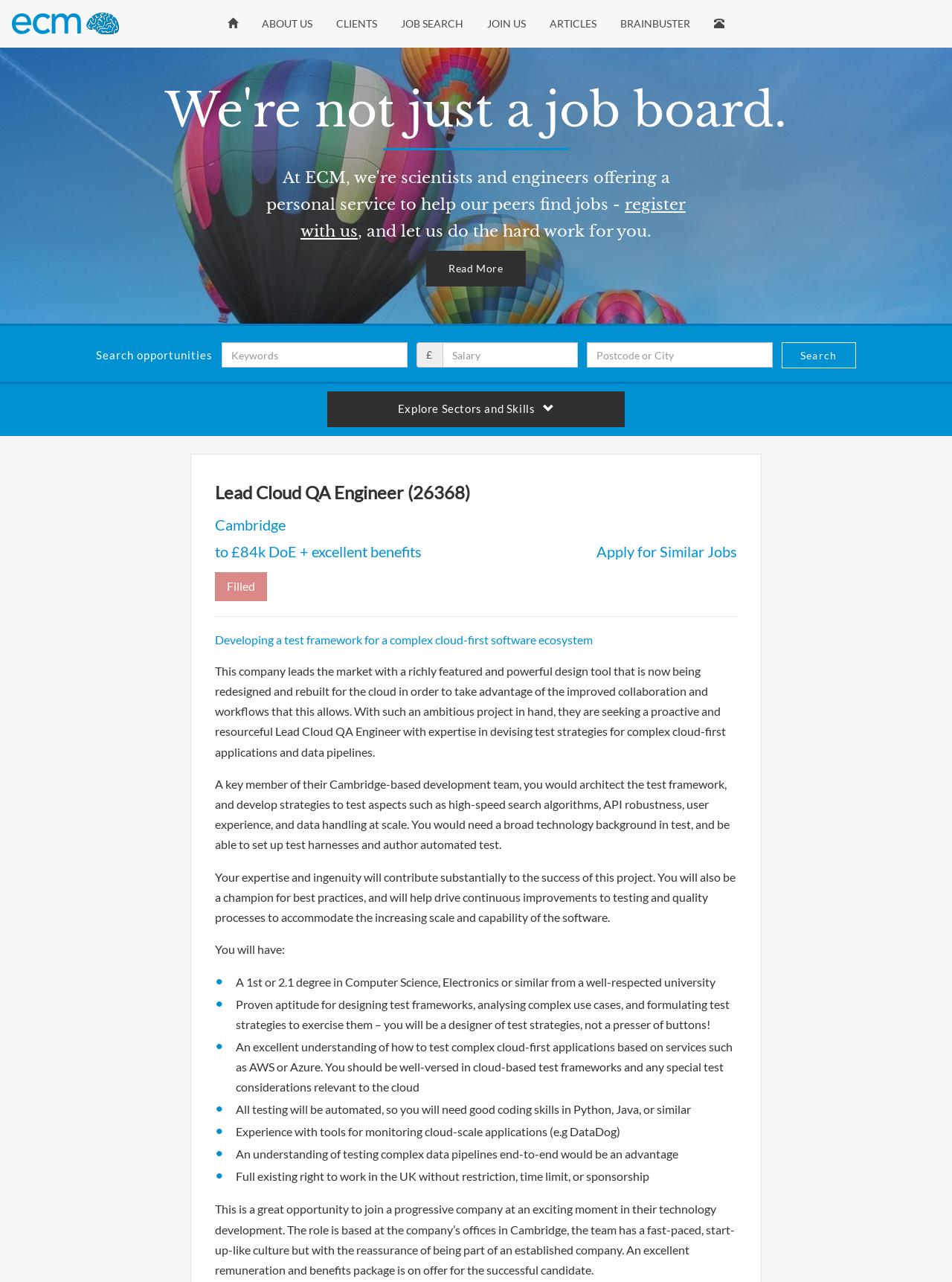Reply to the question below using a single word or brief phrase:
What is the company's goal with the cloud project?

improved collaboration and workflows